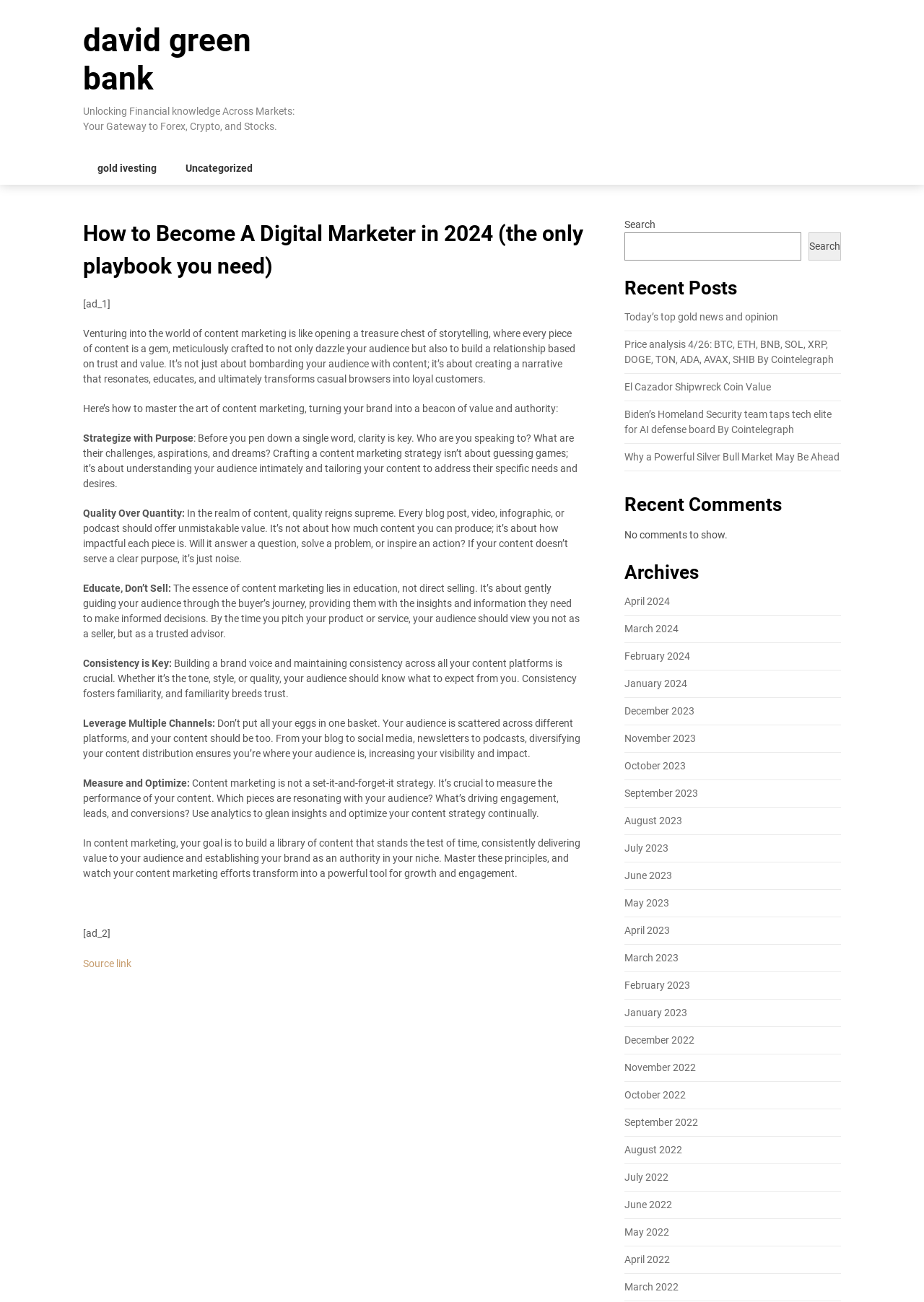Identify the bounding box for the UI element specified in this description: "2024". The coordinates must be four float numbers between 0 and 1, formatted as [left, top, right, bottom].

None